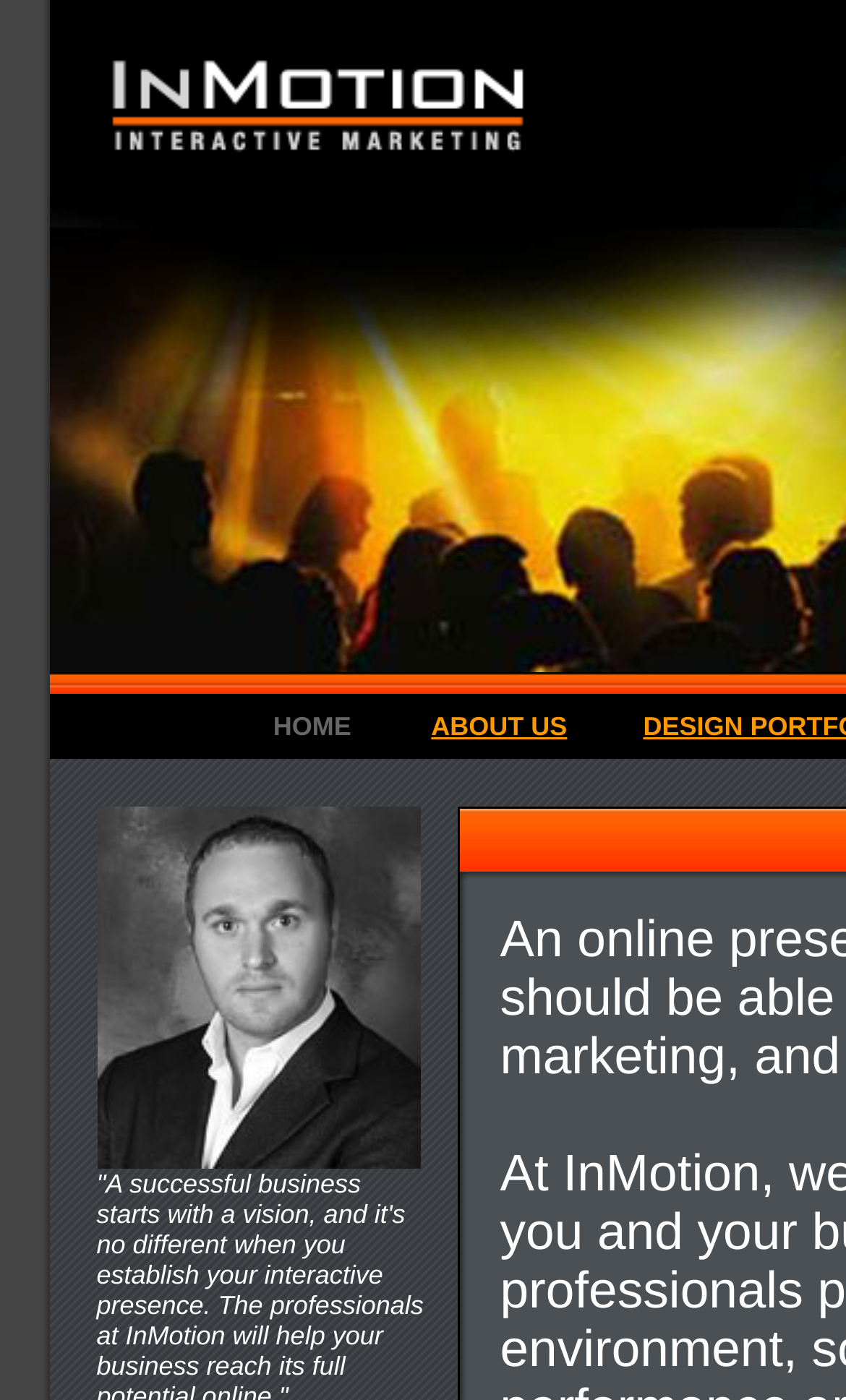Using the webpage screenshot and the element description ABOUT US, determine the bounding box coordinates. Specify the coordinates in the format (top-left x, top-left y, bottom-right x, bottom-right y) with values ranging from 0 to 1.

[0.479, 0.5, 0.701, 0.537]